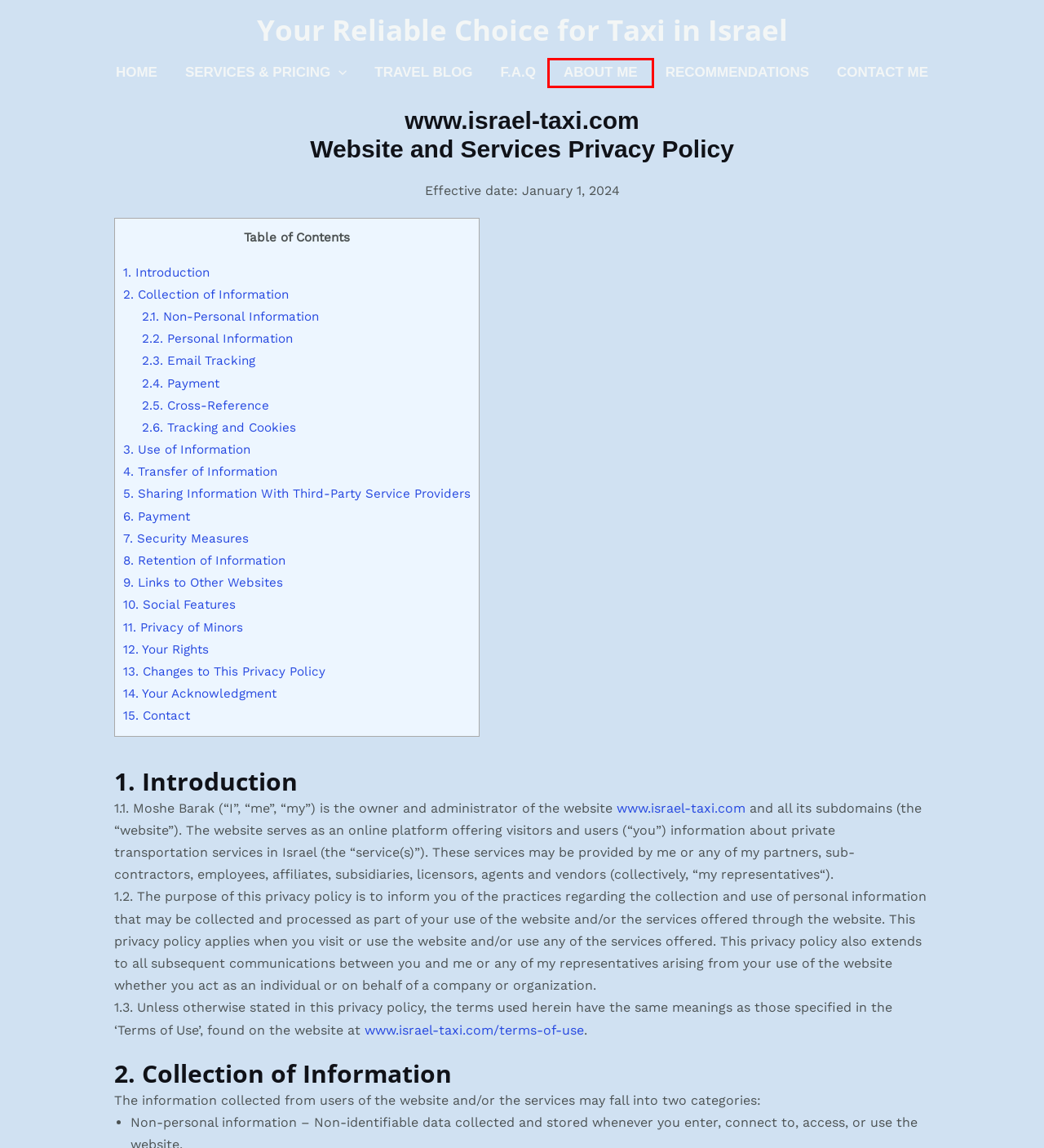Given a screenshot of a webpage with a red bounding box highlighting a UI element, choose the description that best corresponds to the new webpage after clicking the element within the red bounding box. Here are your options:
A. Moshe Barak's Travel Blog - The Best Taxi Service In Israel
B. Contact Me - The Best Private Taxi Service In Israel
C. Recommendations - Moshe Barak Private Taxi Service In Israel
D. F.A.Q - Your Reliable Choice For Taxi In Israel
E. Israel Taxi Service - Your Reliable Choice For Taxi In Israel
F. Moshe Barak - Your Reliable Choice For Taxi Service In Israel
G. Private Driver In Israel - The Best Israel Chauffeur Service
H. Book The Best Private Taxi Service In Israel (2024)

F